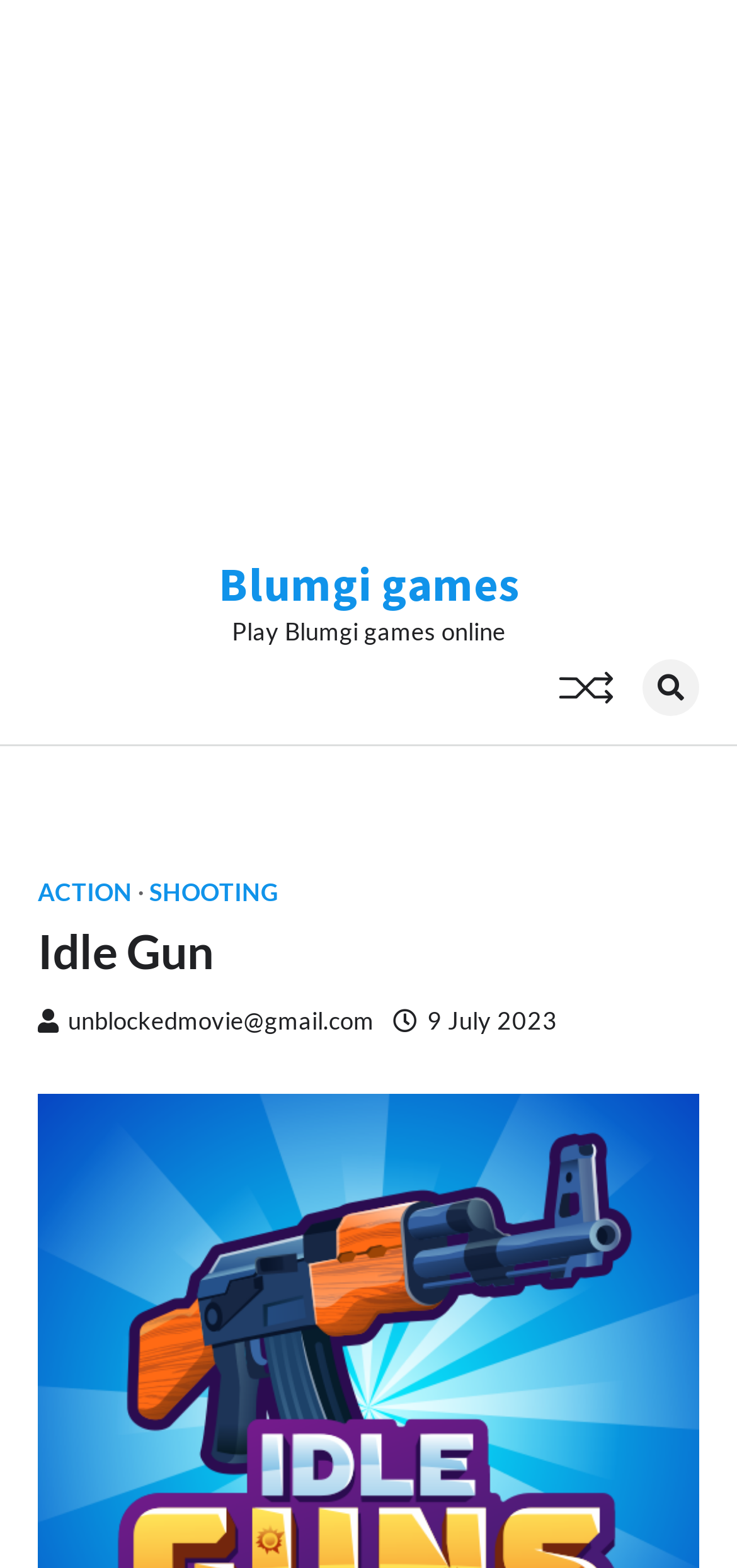Provide your answer in one word or a succinct phrase for the question: 
What is the purpose of the 'Play Blumgi games online' text?

Call to action